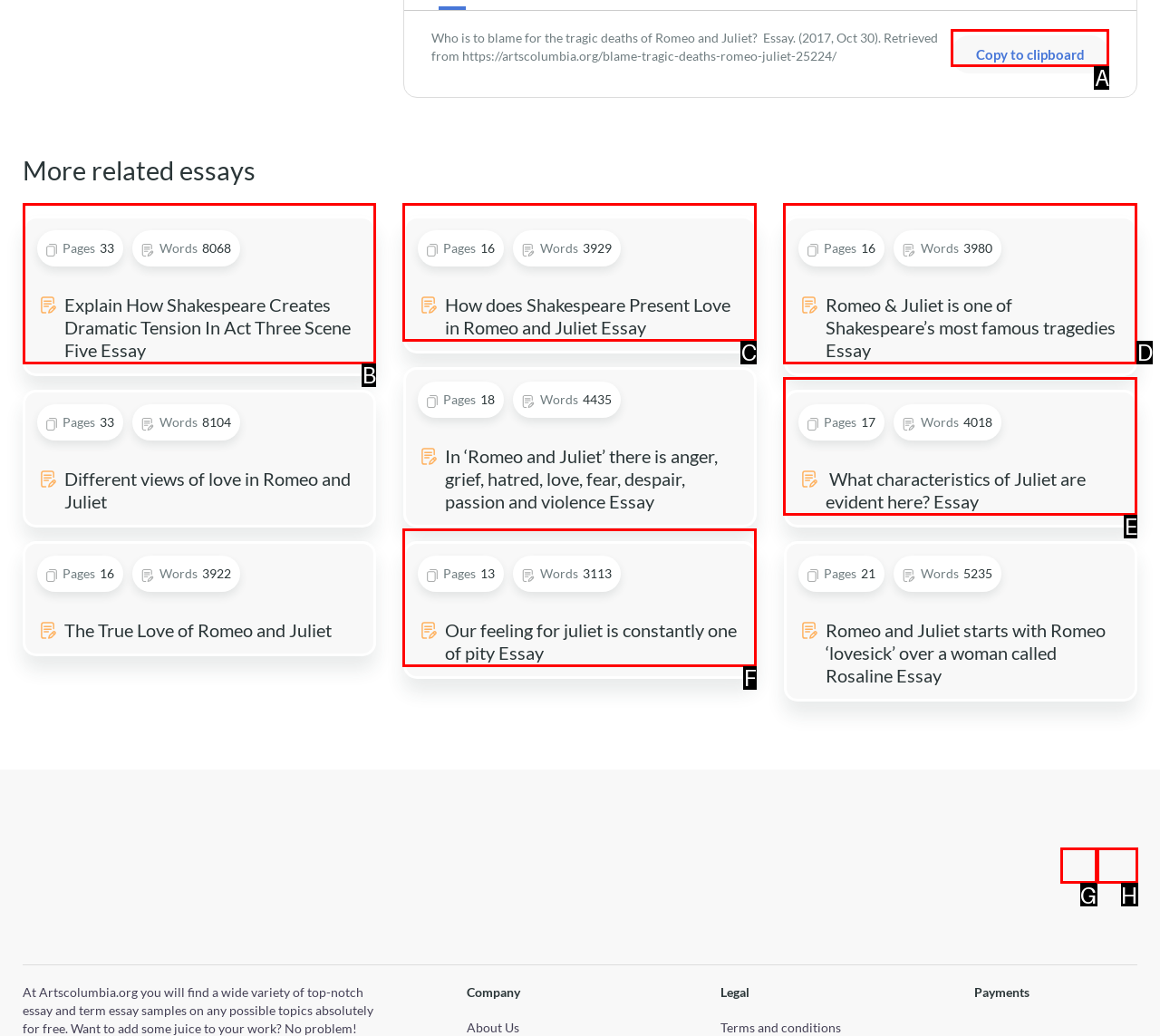Select the letter of the option that should be clicked to achieve the specified task: Copy the essay title to clipboard. Respond with just the letter.

A